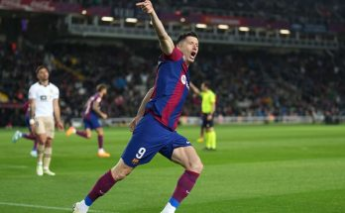Where is the player running towards?
Please provide a single word or phrase as your answer based on the image.

the corner flag